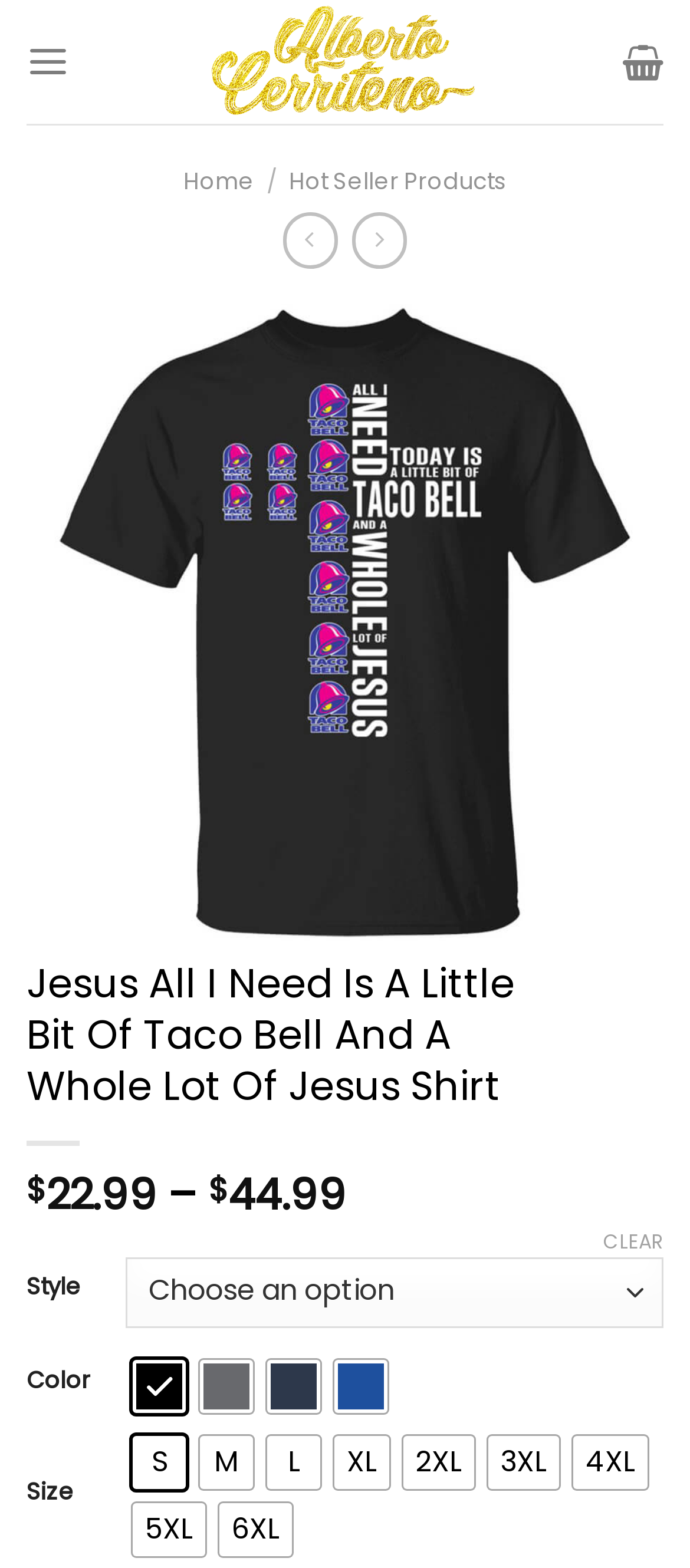Determine the bounding box coordinates of the clickable element to achieve the following action: 'Clear the current selection'. Provide the coordinates as four float values between 0 and 1, formatted as [left, top, right, bottom].

[0.874, 0.784, 0.962, 0.8]